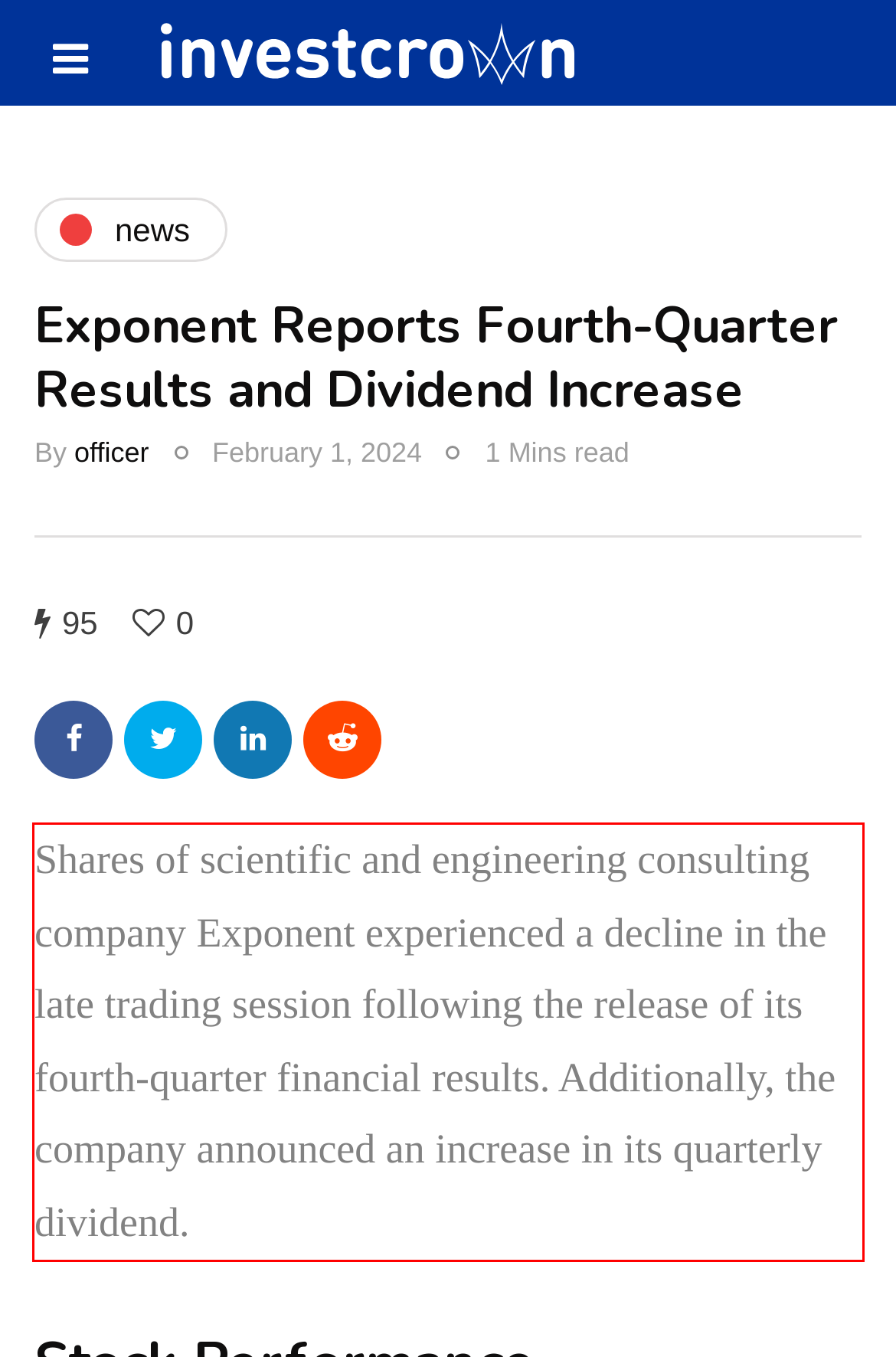Examine the screenshot of the webpage, locate the red bounding box, and generate the text contained within it.

Shares of scientific and engineering consulting company Exponent experienced a decline in the late trading session following the release of its fourth-quarter financial results. Additionally, the company announced an increase in its quarterly dividend.